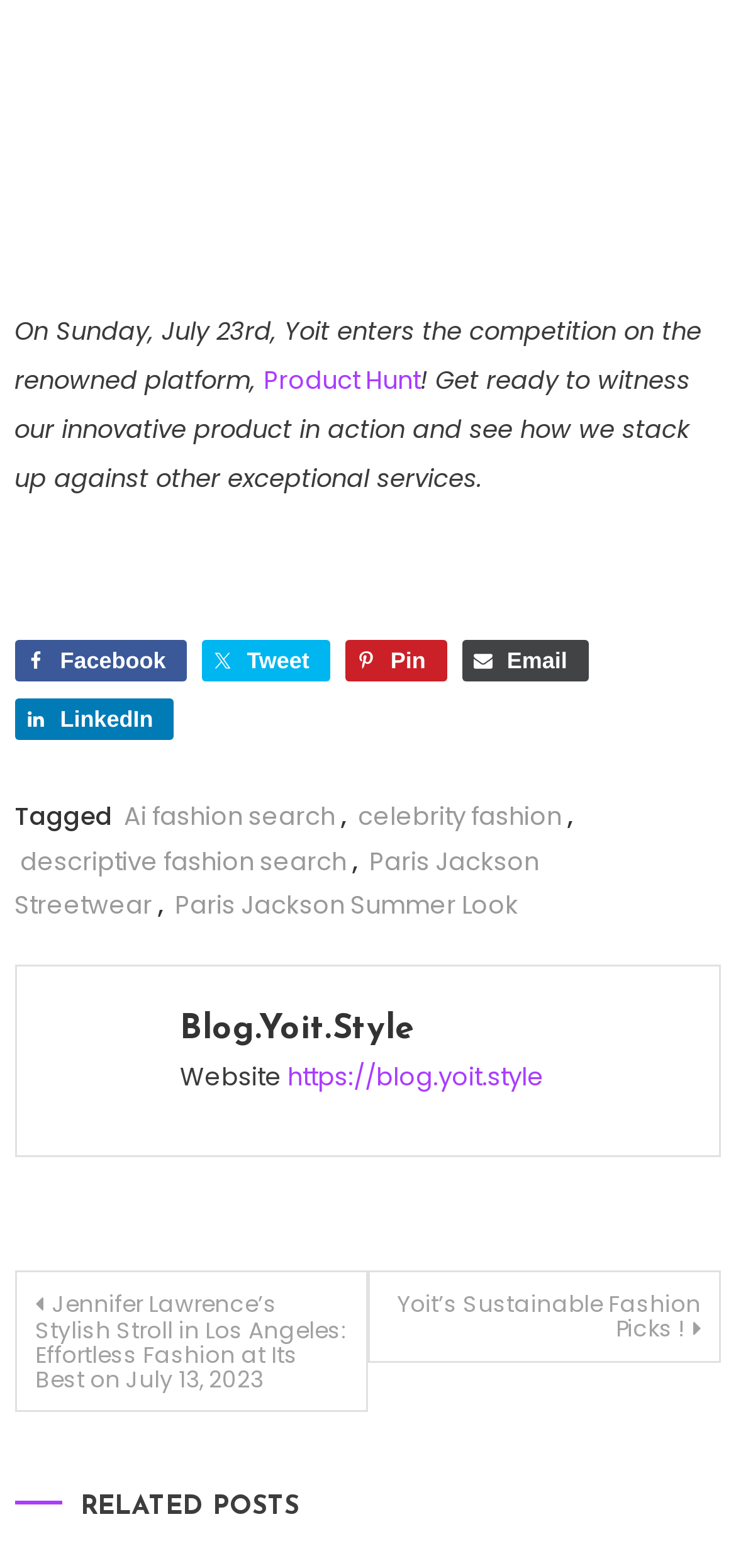How many social media links are available on the webpage?
Using the image as a reference, give a one-word or short phrase answer.

5